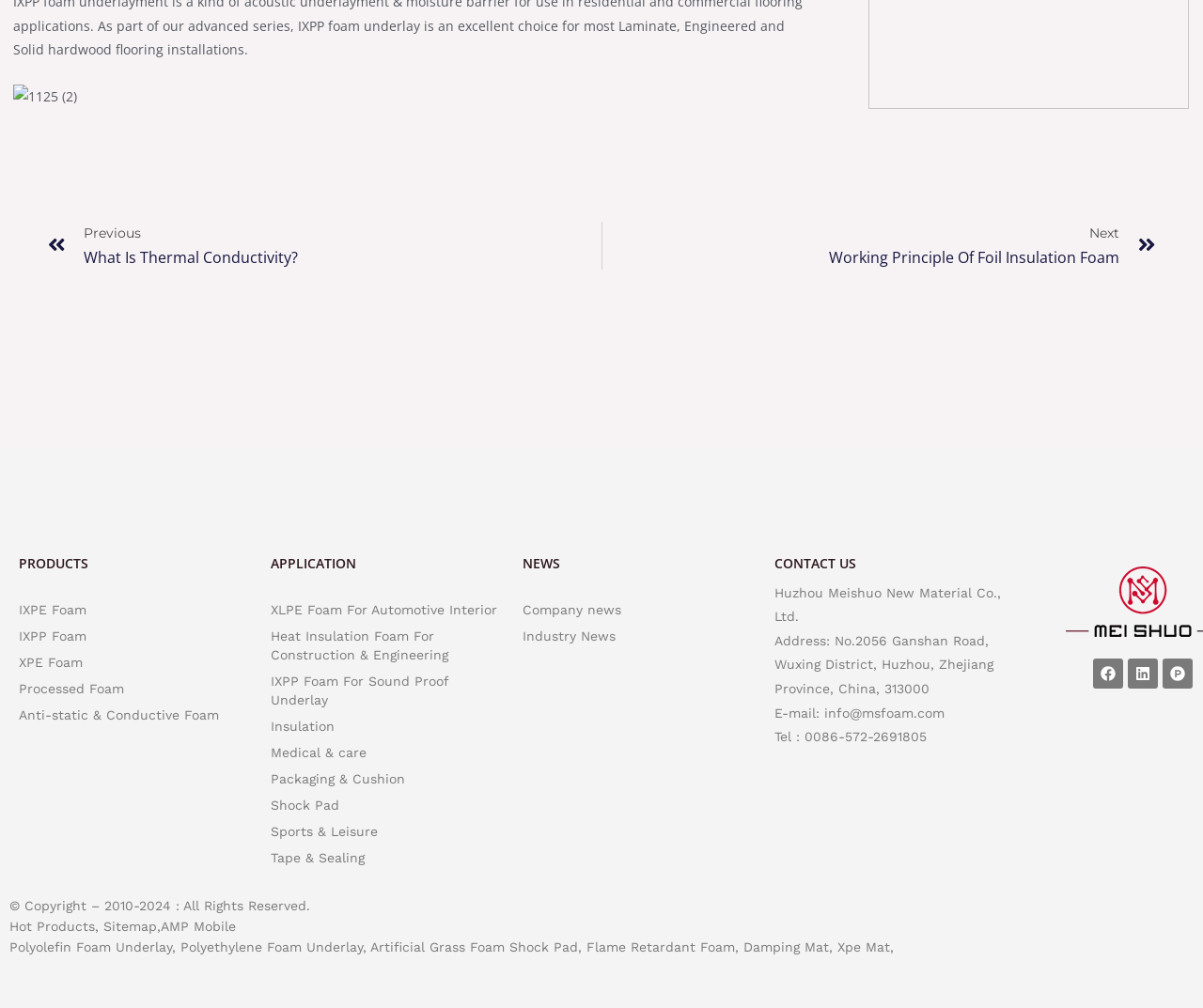How many social media links are there?
From the image, provide a succinct answer in one word or a short phrase.

3